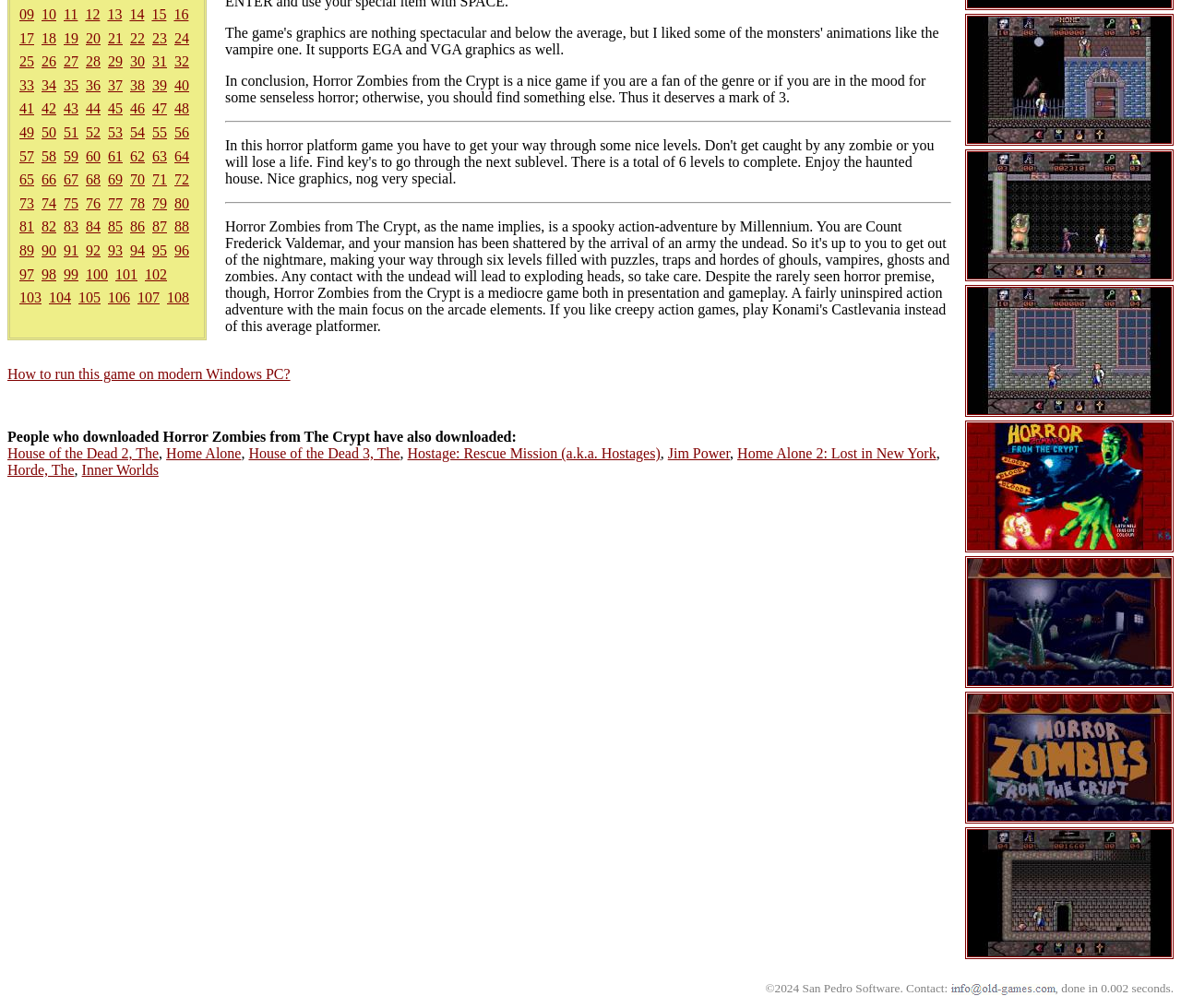Provide the bounding box coordinates of the HTML element this sentence describes: "alt="EDPglobal"".

None